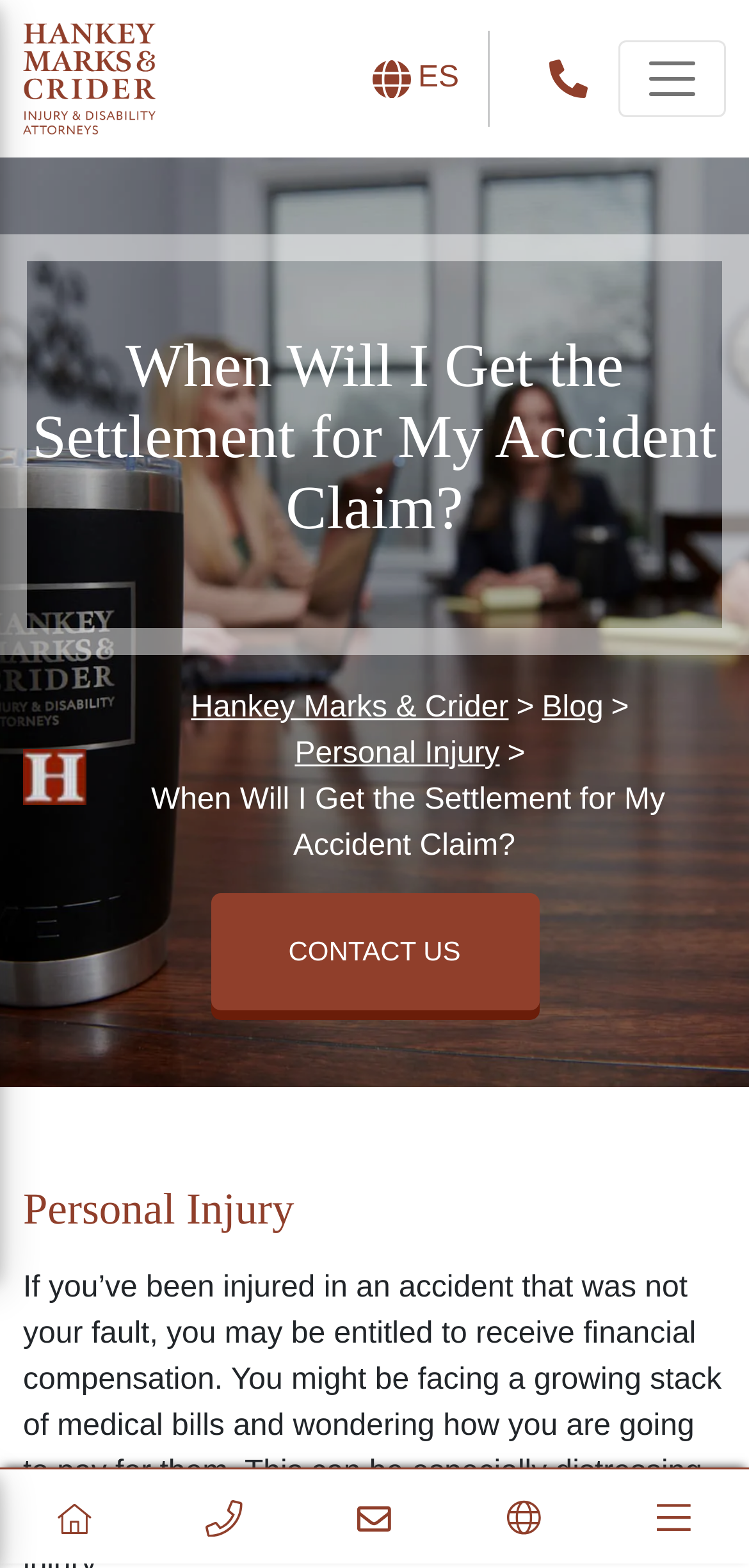Please locate the bounding box coordinates of the element that should be clicked to achieve the given instruction: "Contact us".

[0.281, 0.569, 0.719, 0.644]